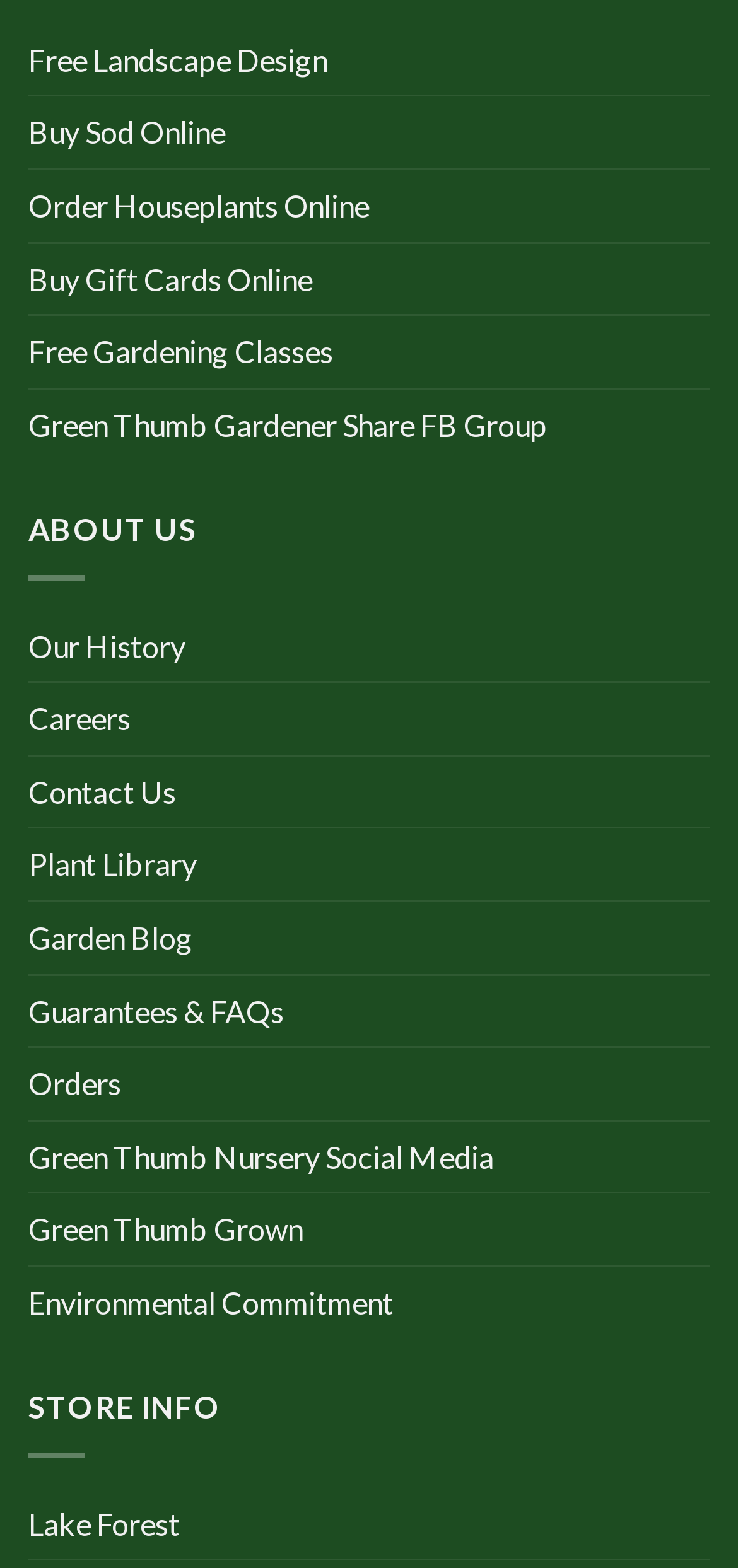What is the last link on the webpage?
Examine the image and give a concise answer in one word or a short phrase.

Lake Forest